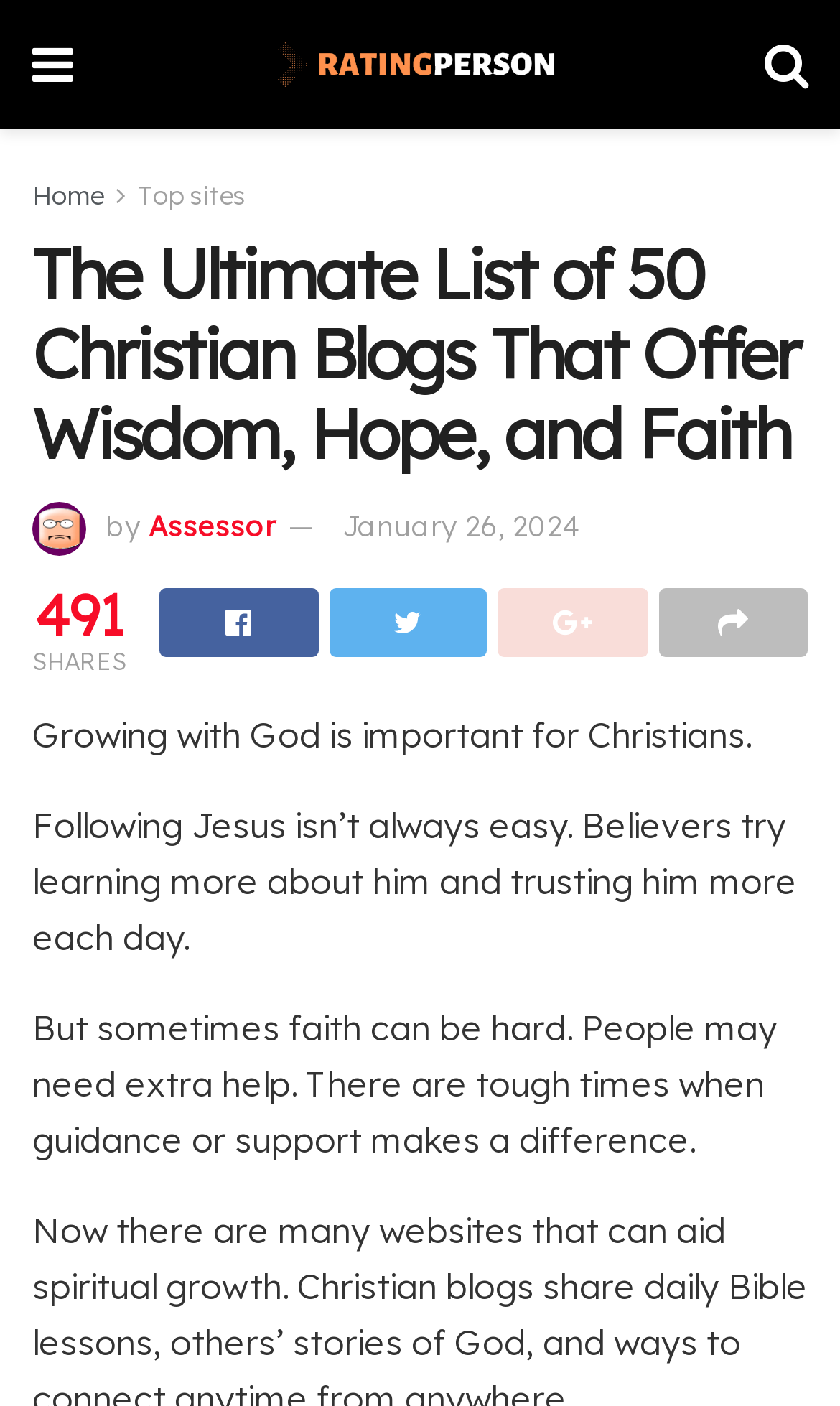Locate the bounding box of the UI element described in the following text: "Assessor".

[0.177, 0.361, 0.328, 0.385]